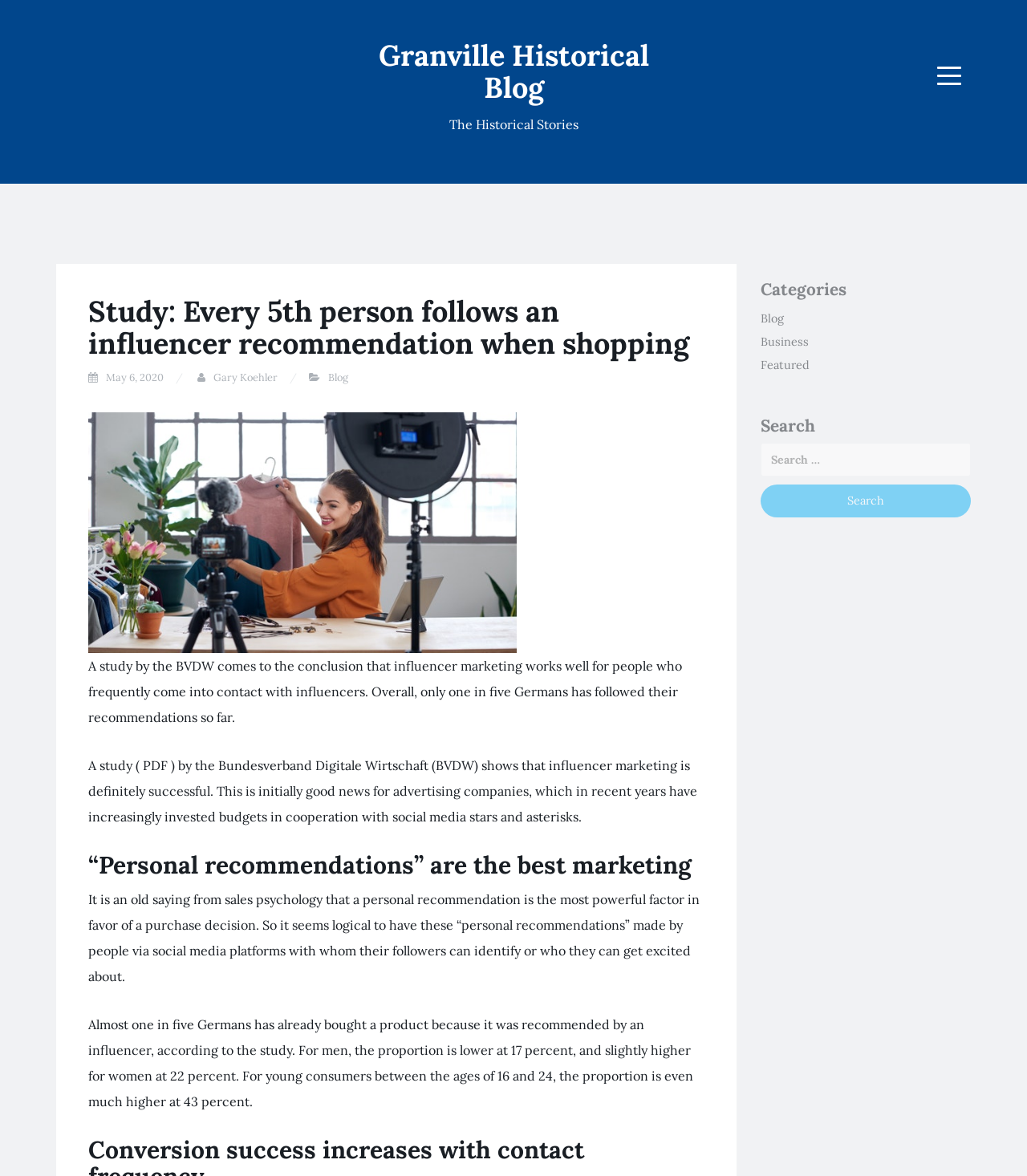Identify the bounding box coordinates for the region to click in order to carry out this instruction: "Click on 'May 6, 2020'". Provide the coordinates using four float numbers between 0 and 1, formatted as [left, top, right, bottom].

[0.103, 0.315, 0.159, 0.327]